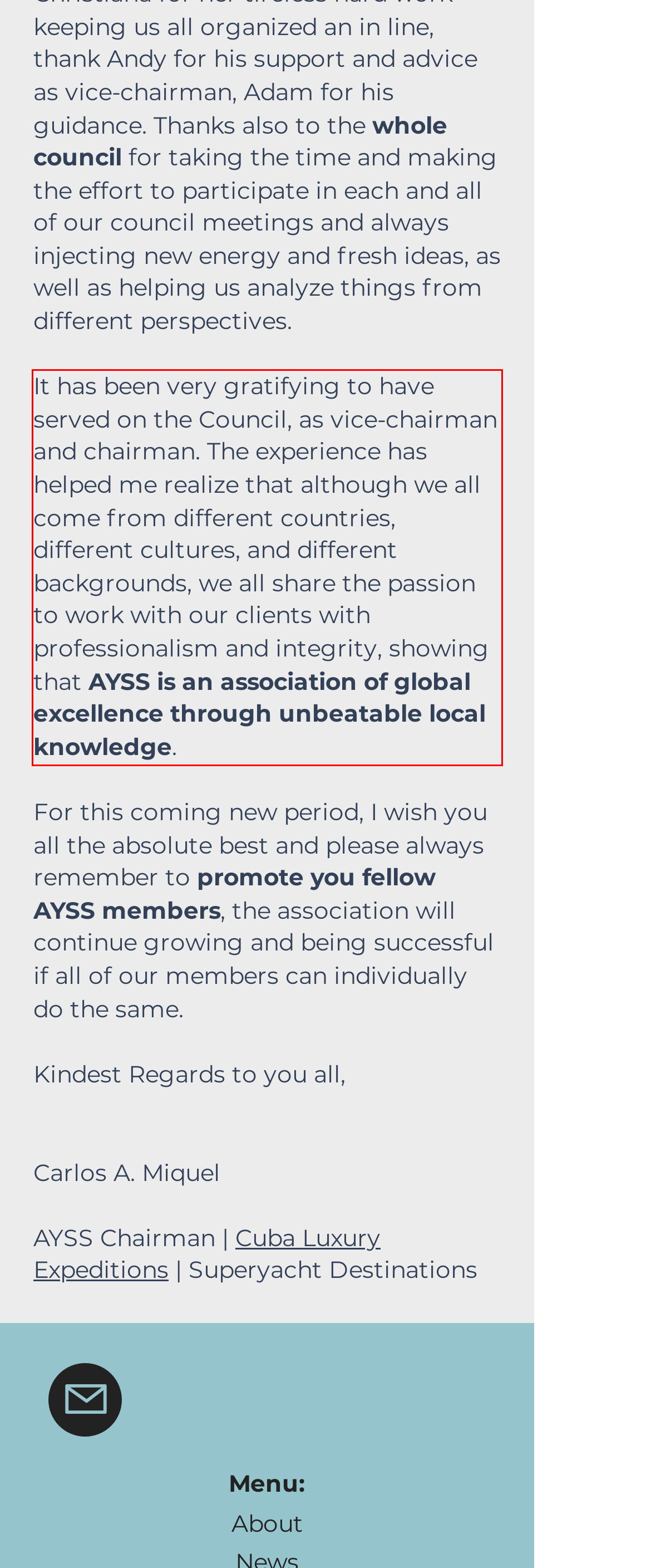Please extract the text content from the UI element enclosed by the red rectangle in the screenshot.

It has been very gratifying to have served on the Council, as vice-chairman and chairman. The experience has helped me realize that although we all come from different countries, different cultures, and different backgrounds, we all share the passion to work with our clients with professionalism and integrity, showing that AYSS is an association of global excellence through unbeatable local knowledge.